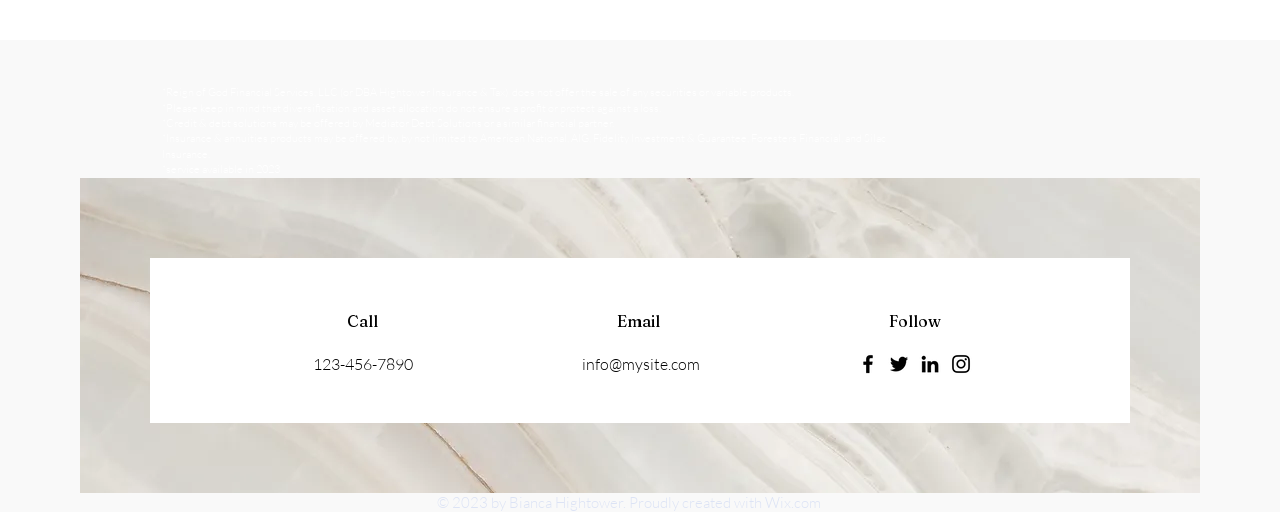Please answer the following question using a single word or phrase: 
What is the company name?

Reign of God Financial Services, LLC